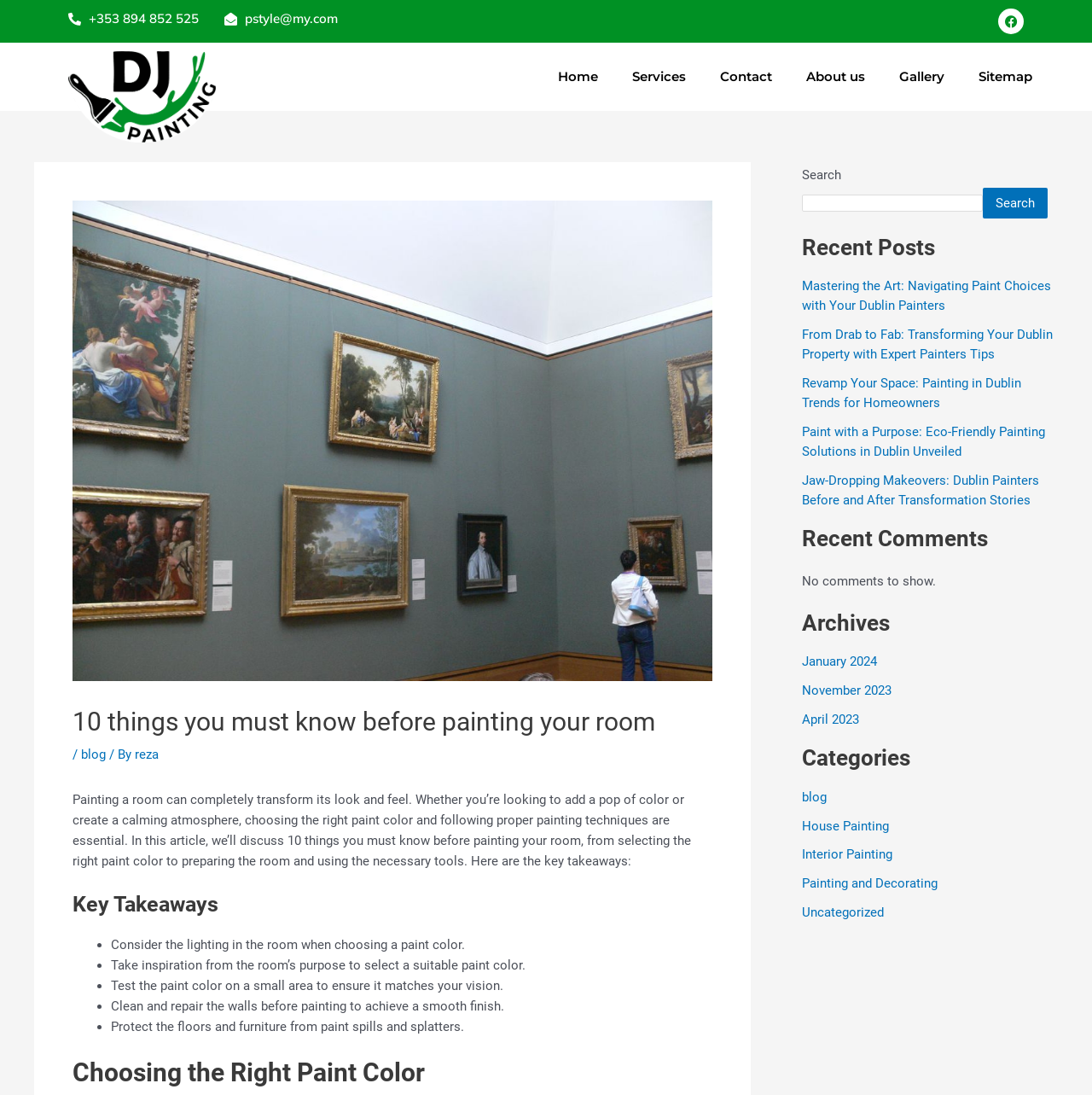How many recent posts are listed?
Please give a detailed and elaborate answer to the question.

In the 'Recent Posts' section, there are five links to different articles, indicating that there are five recent posts listed.